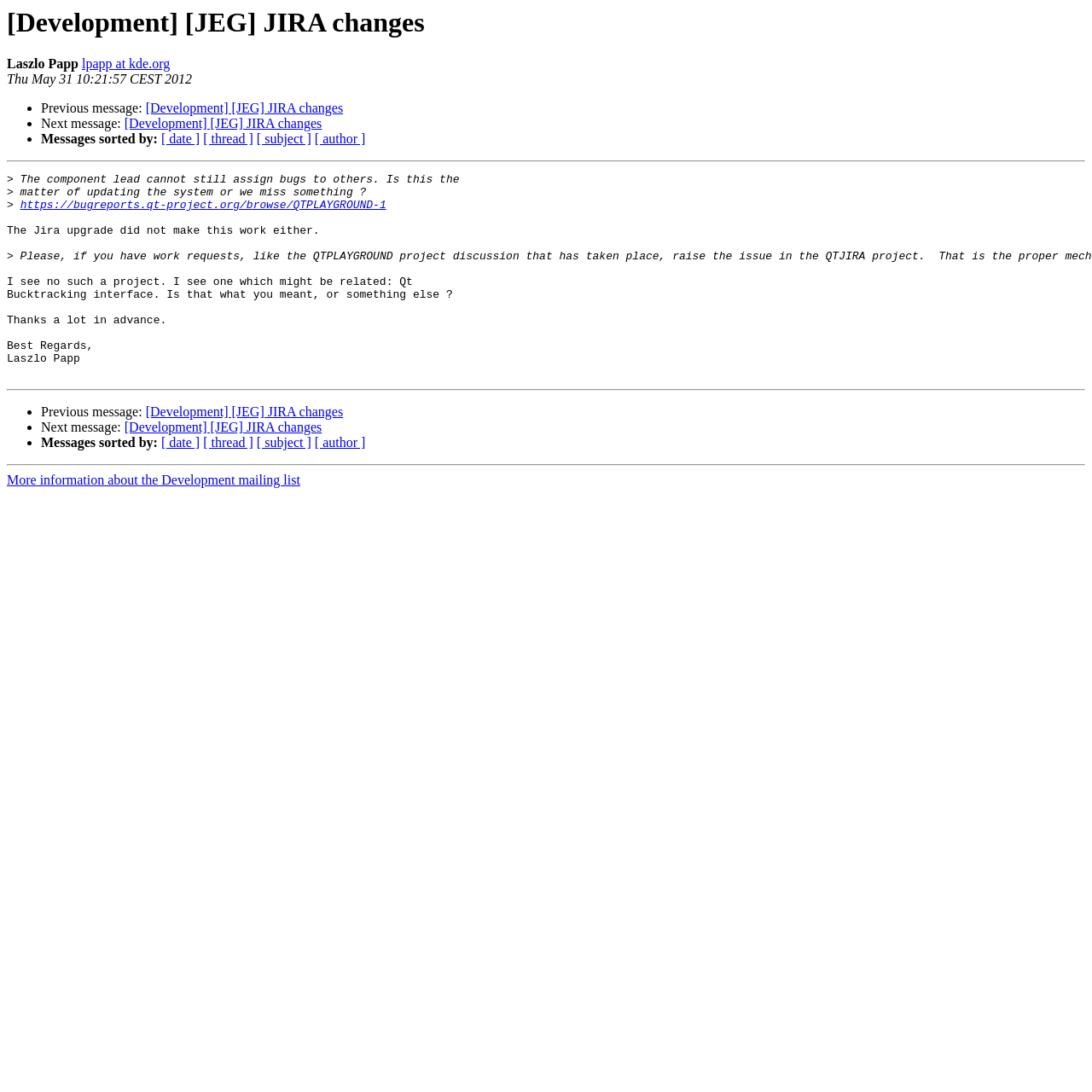Can the component lead assign bugs to others?
Offer a detailed and exhaustive answer to the question.

According to the message, the component lead cannot still assign bugs to others, which is mentioned in the message body as 'The component lead cannot still assign bugs to others.'